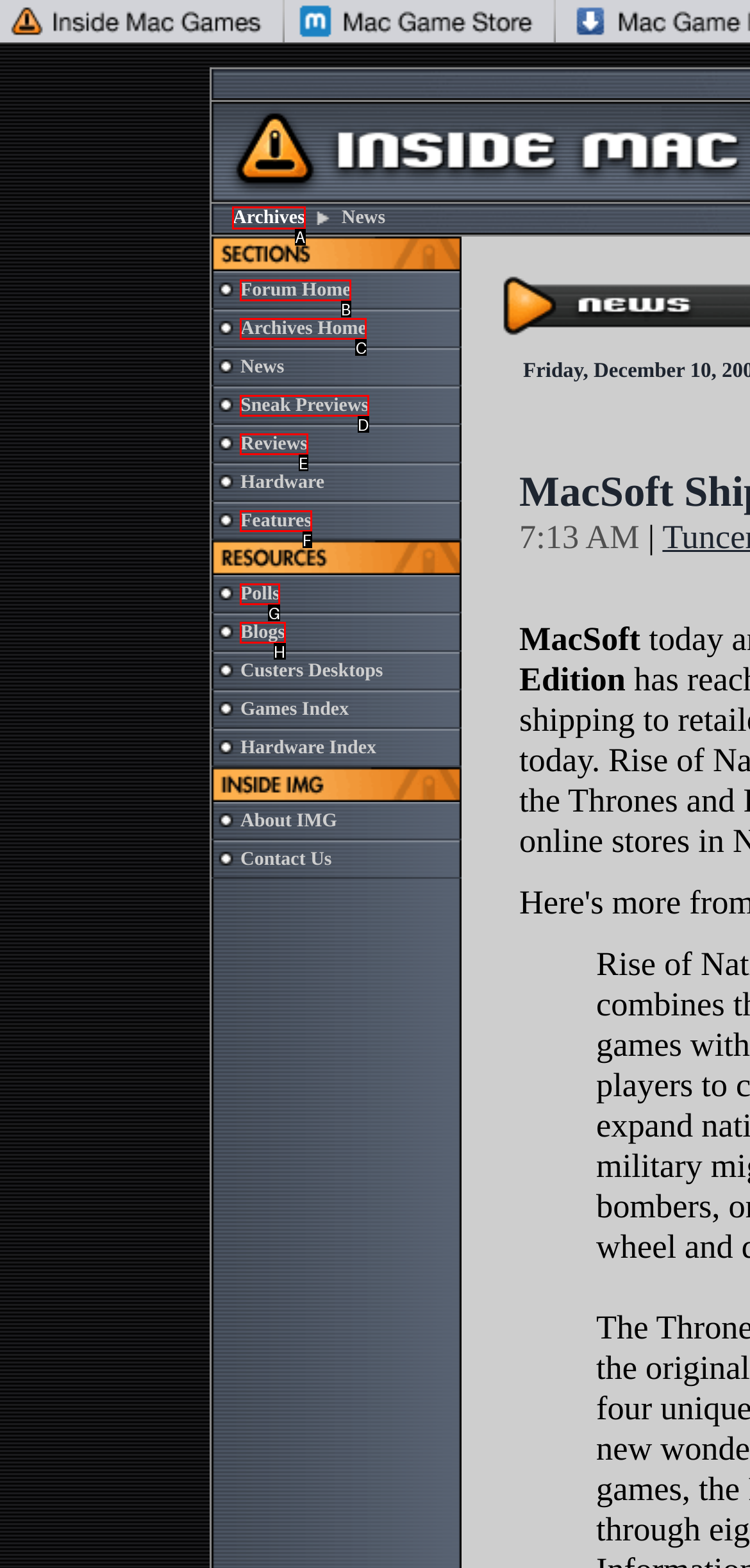Specify which UI element should be clicked to accomplish the task: read what is SATA Mode in BIOS. Answer with the letter of the correct choice.

None